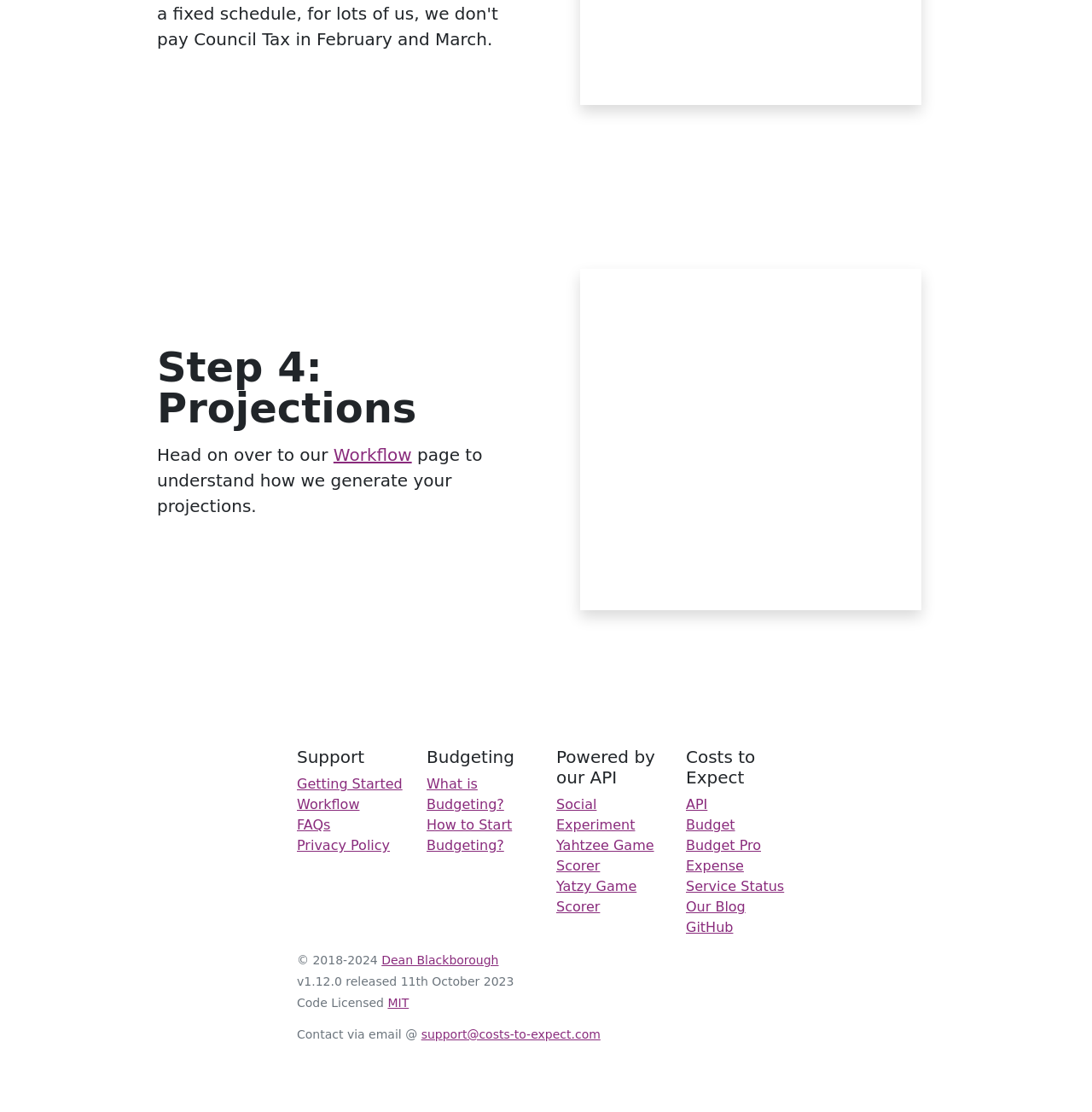Give a concise answer of one word or phrase to the question: 
Where can I find information on how to start budgeting?

Budgeting section